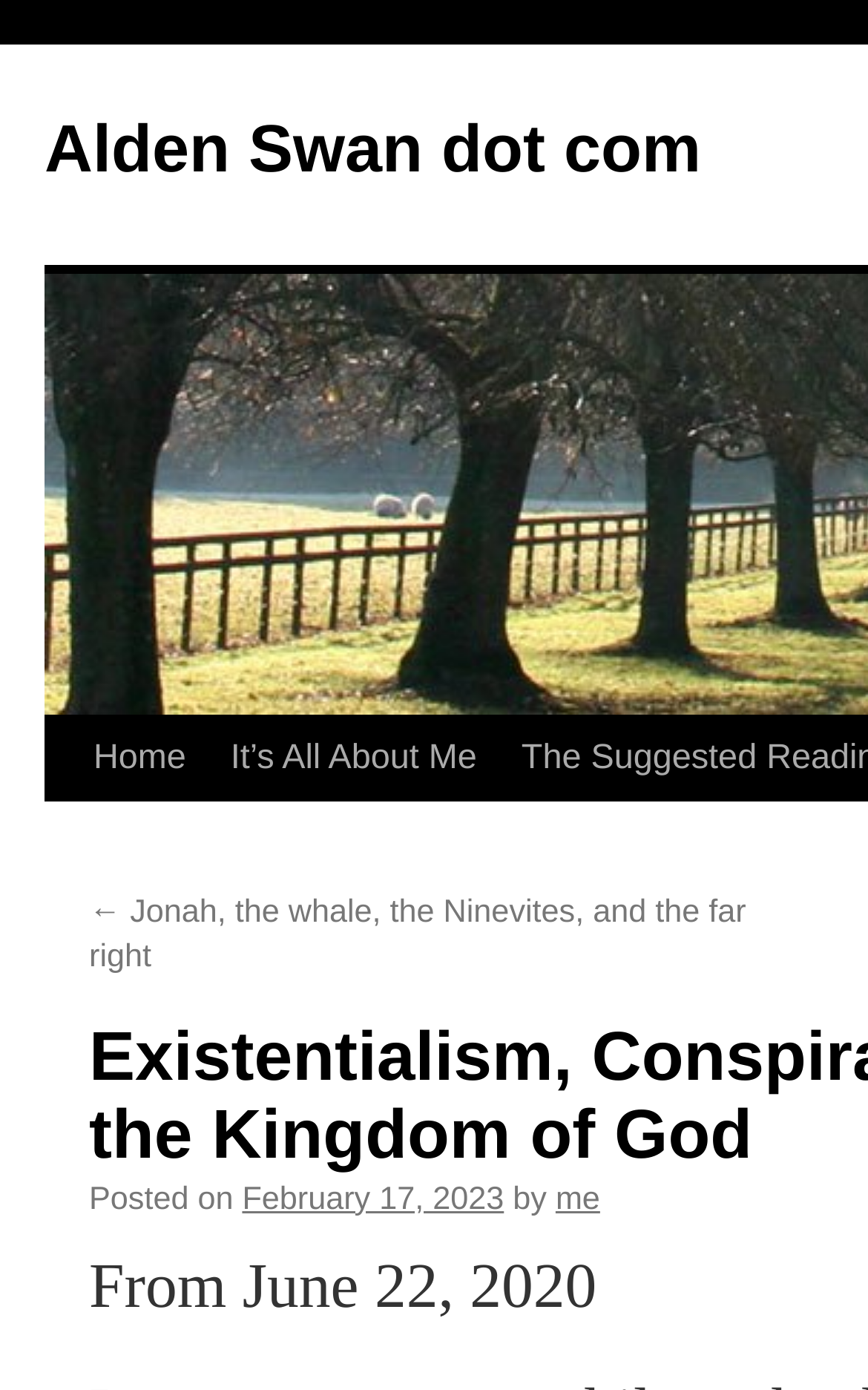Pinpoint the bounding box coordinates of the element you need to click to execute the following instruction: "go to Alden Swan dot com". The bounding box should be represented by four float numbers between 0 and 1, in the format [left, top, right, bottom].

[0.051, 0.082, 0.808, 0.135]